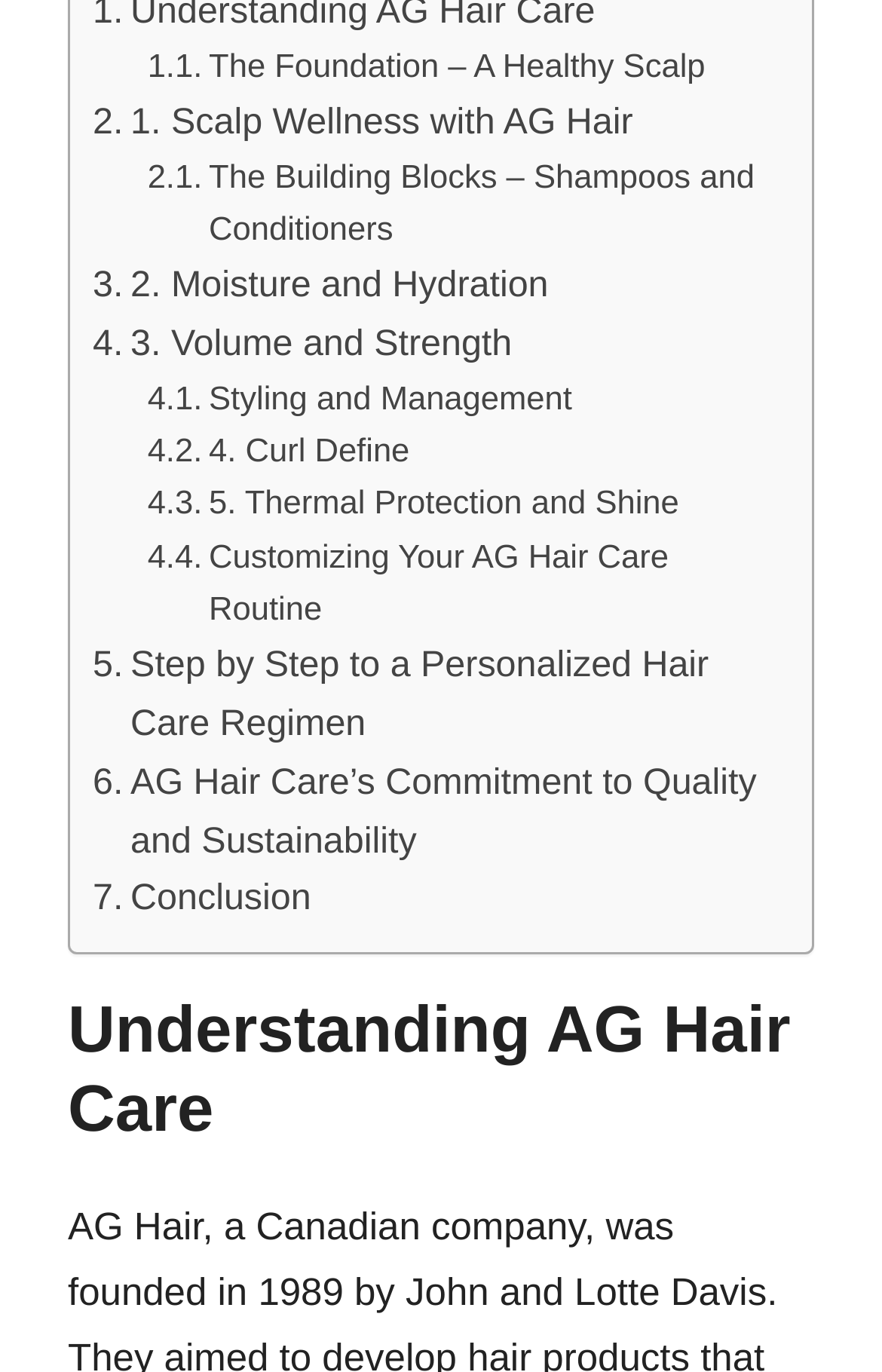Determine the bounding box coordinates of the clickable element to achieve the following action: 'Click on 'The Foundation – A Healthy Scalp''. Provide the coordinates as four float values between 0 and 1, formatted as [left, top, right, bottom].

[0.167, 0.031, 0.8, 0.069]